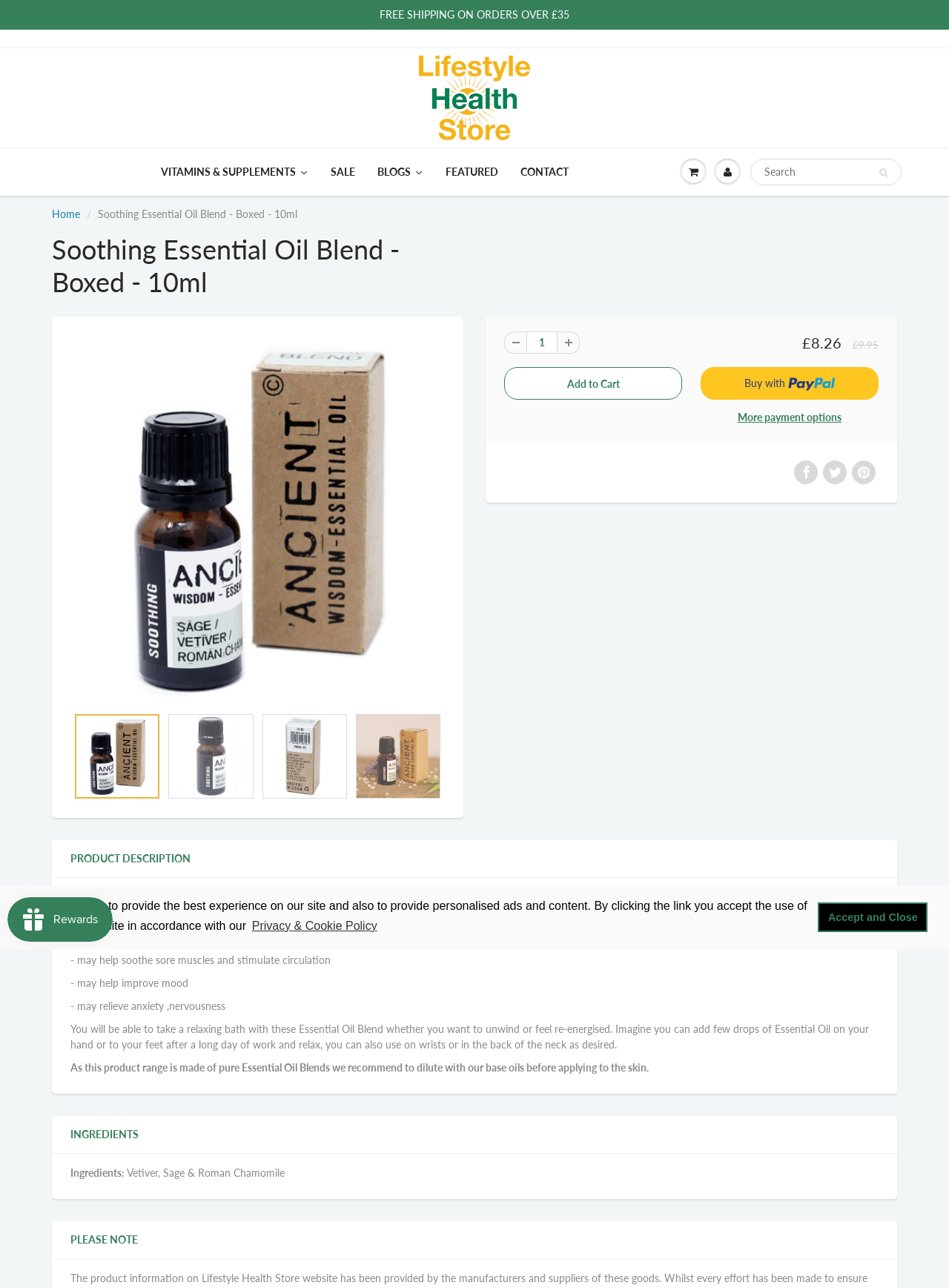From the webpage screenshot, predict the bounding box of the UI element that matches this description: "Palm Sunday".

None